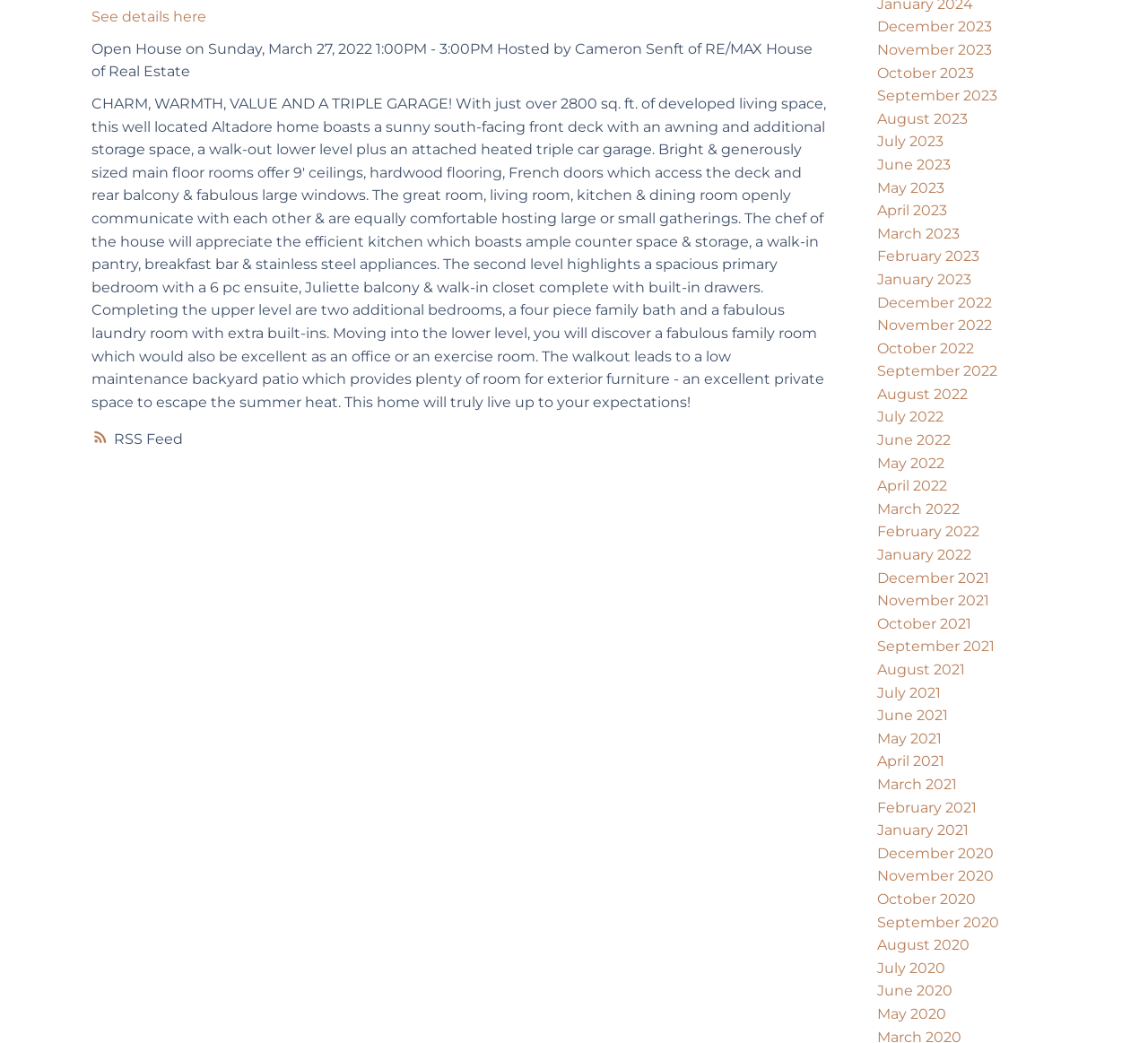Please determine the bounding box coordinates for the UI element described as: "See details here".

[0.08, 0.008, 0.18, 0.024]